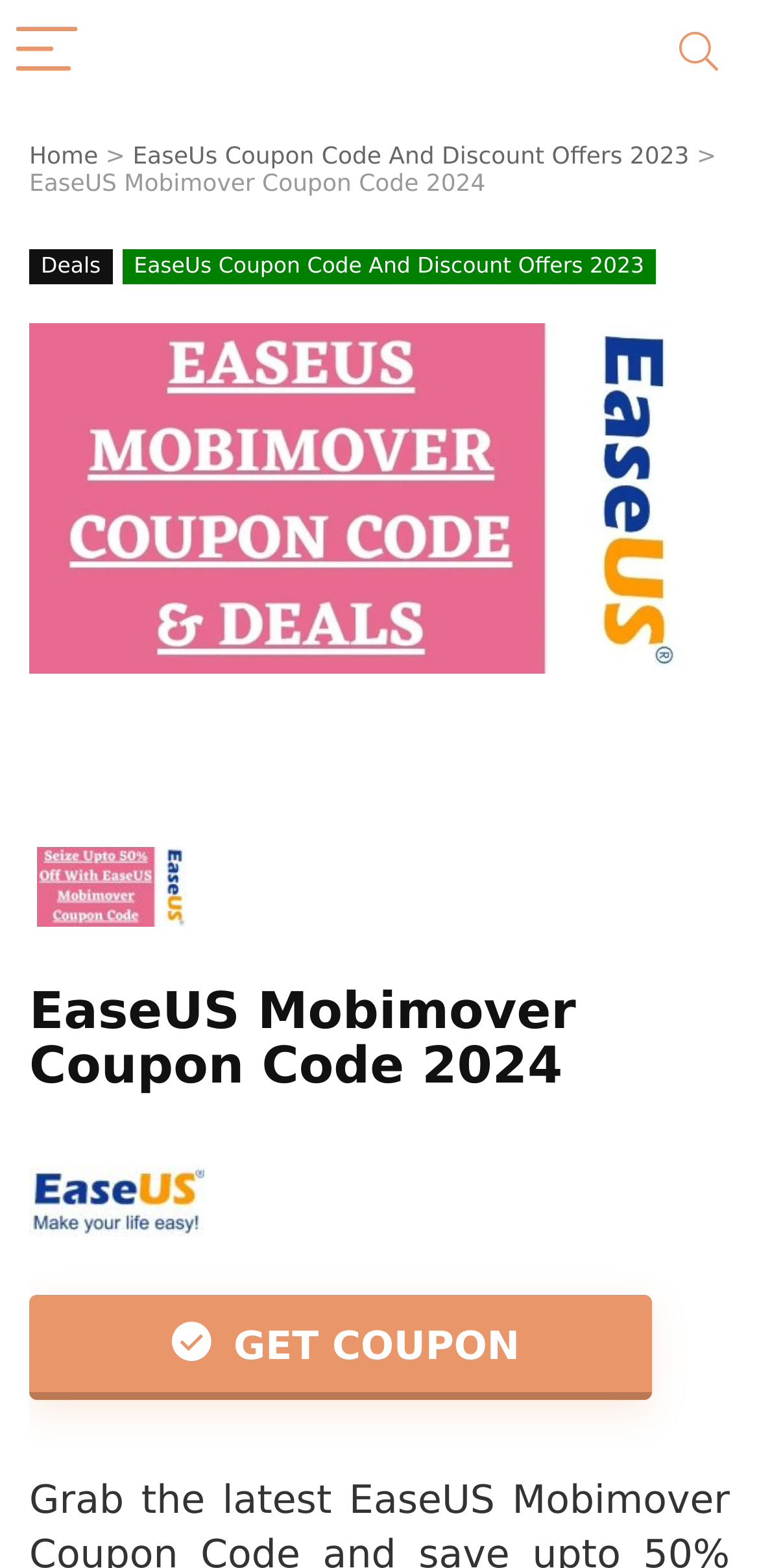What is the name of the product being promoted?
Based on the visual content, answer with a single word or a brief phrase.

EaseUS Mobimover